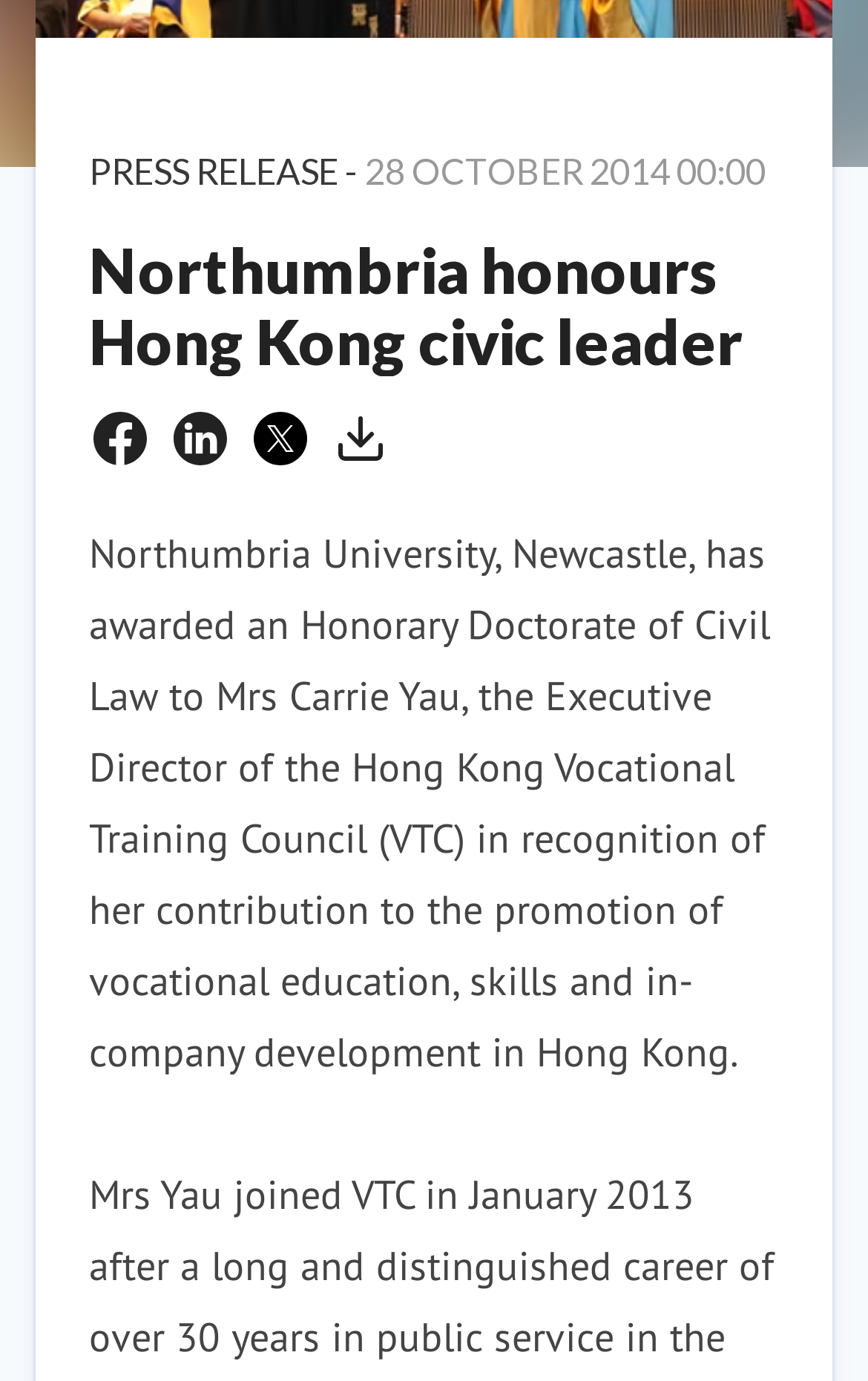Refer to the element description alt="Financial Lifestyle Planning Logo" and identify the corresponding bounding box in the screenshot. Format the coordinates as (top-left x, top-left y, bottom-right x, bottom-right y) with values in the range of 0 to 1.

None